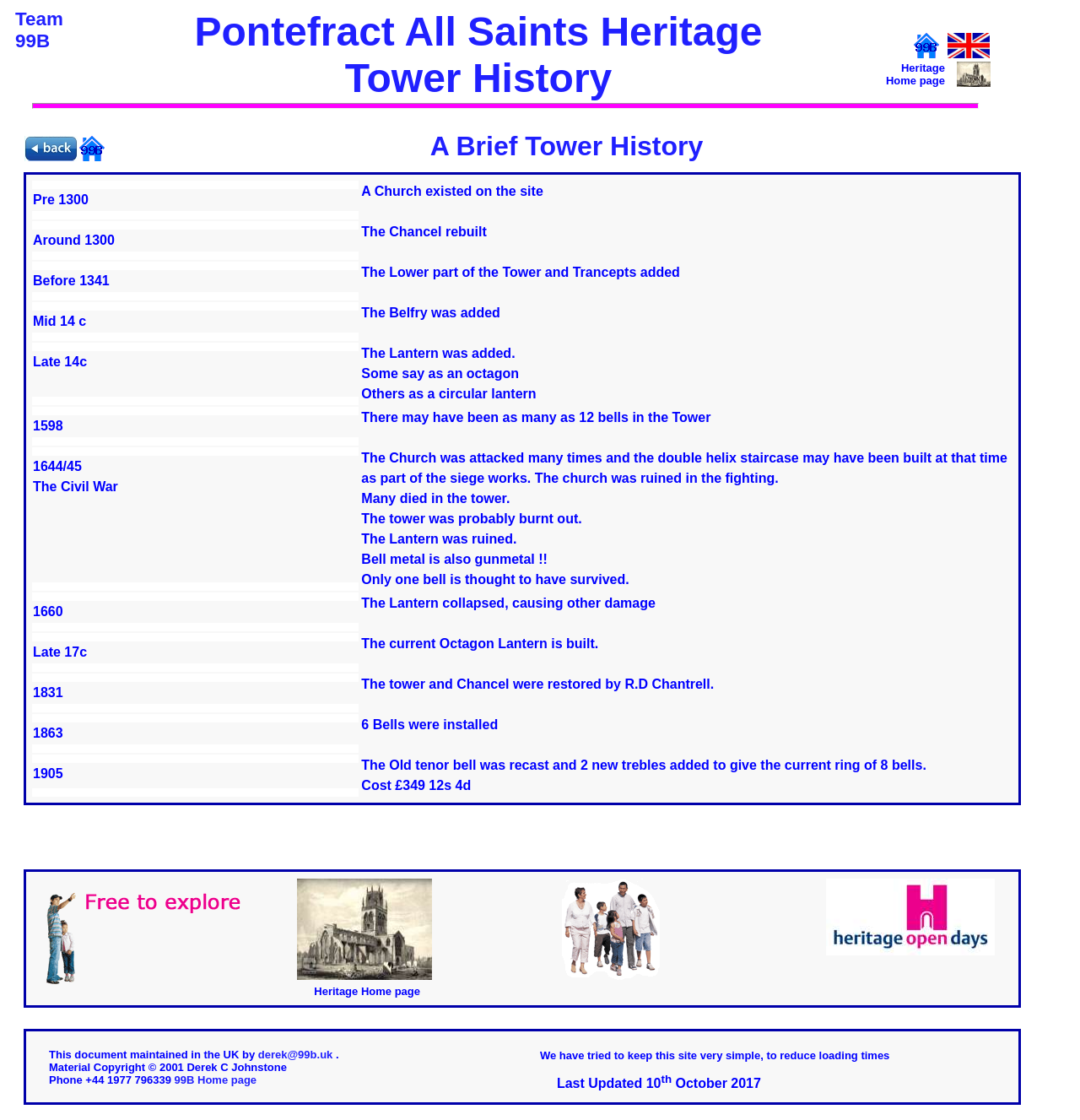Who is the maintainer of this webpage?
Answer the question with as much detail as possible.

The webpage provides a footer section that mentions the maintainer of the webpage, Derek C Johnstone, along with his contact information.